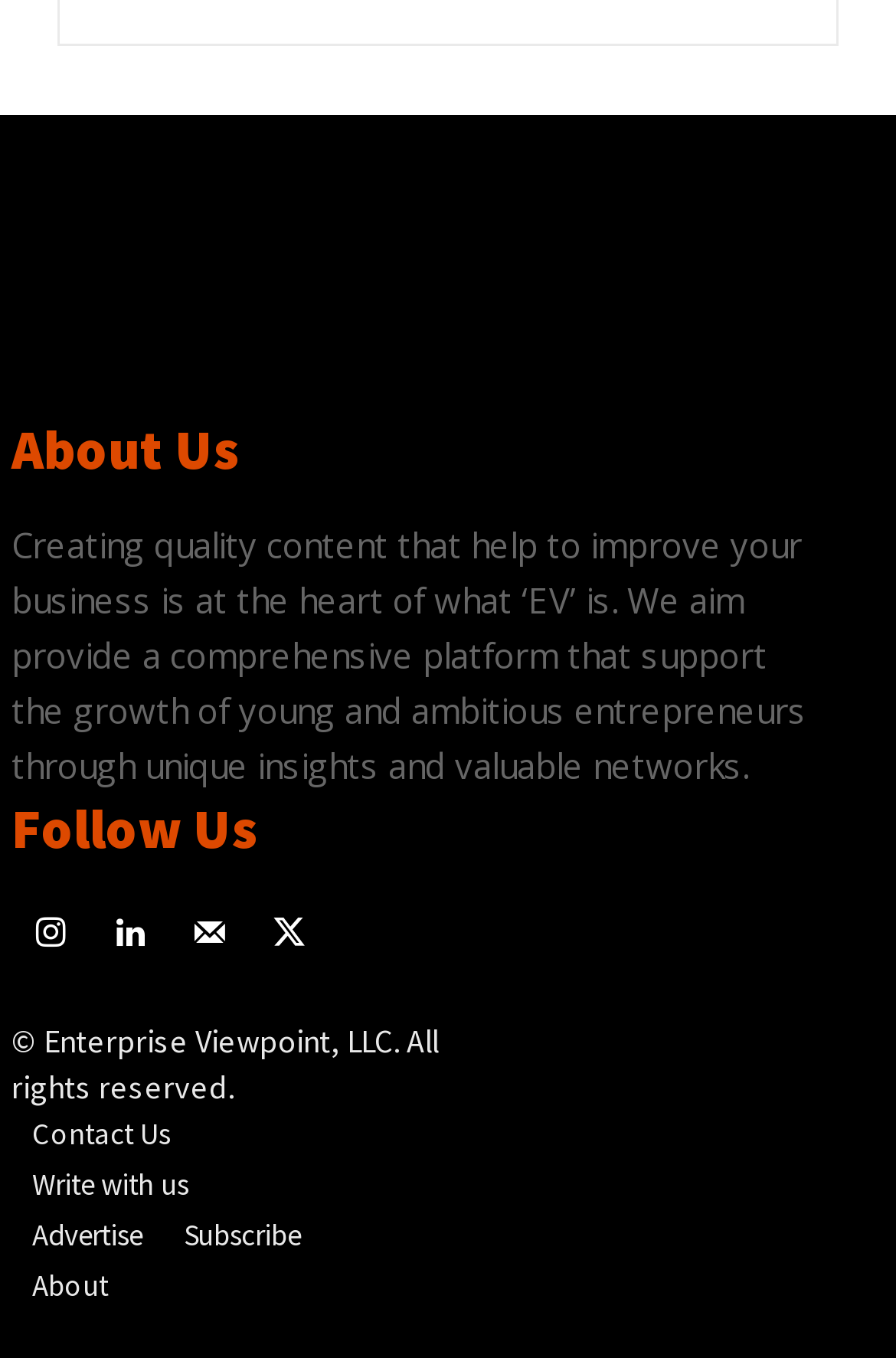Using the provided description: "Write with us", find the bounding box coordinates of the corresponding UI element. The output should be four float numbers between 0 and 1, in the format [left, top, right, bottom].

[0.013, 0.855, 0.233, 0.892]